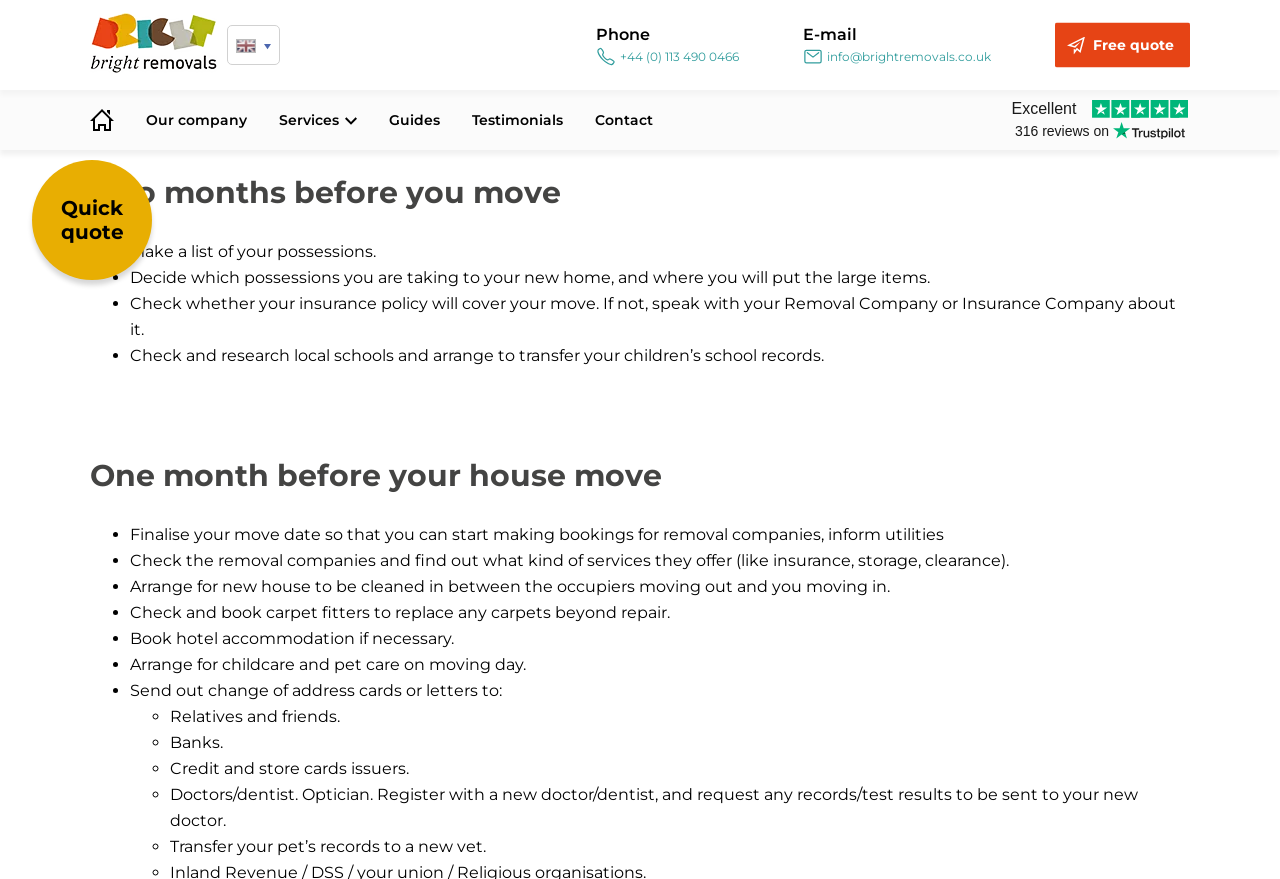Please use the details from the image to answer the following question comprehensively:
What should I do with my pet's records?

According to the checklist, one month before moving, I should transfer my pet's records to a new vet.